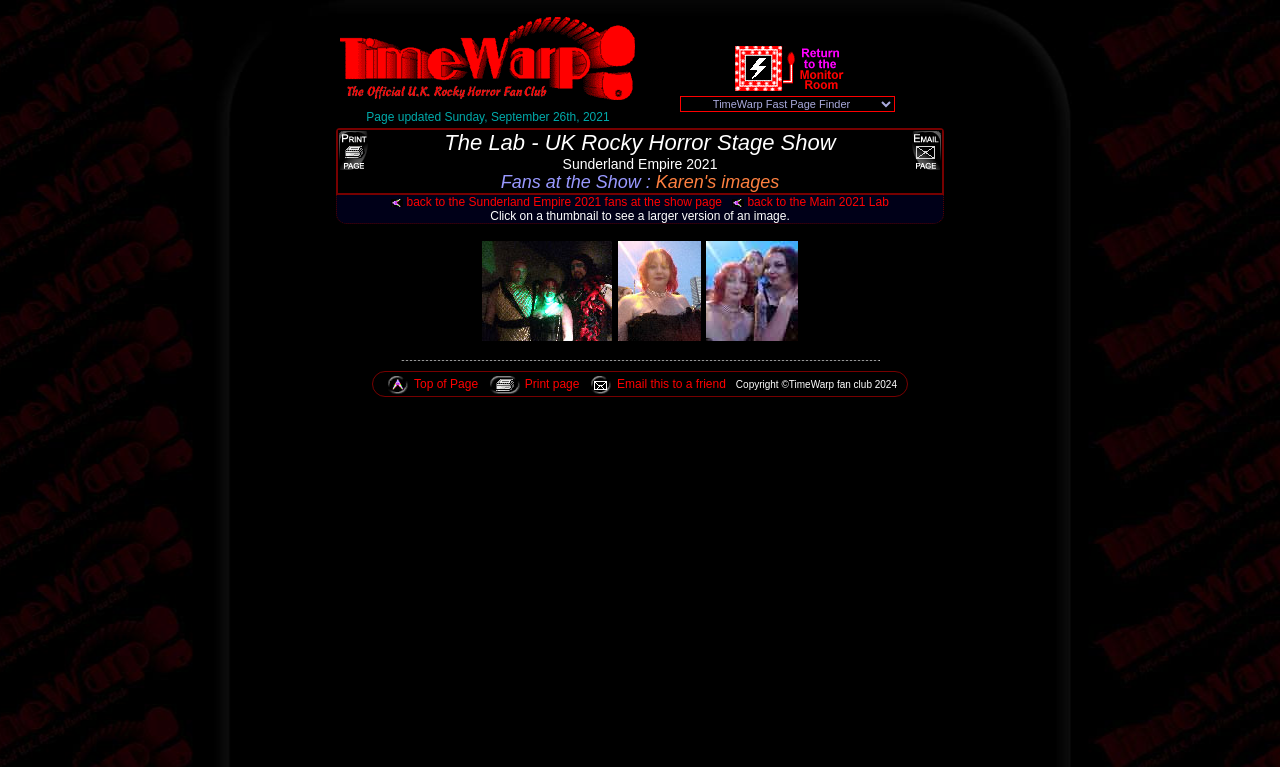Locate the bounding box coordinates of the clickable area to execute the instruction: "Click TimeWarp logo". Provide the coordinates as four float numbers between 0 and 1, represented as [left, top, right, bottom].

[0.262, 0.126, 0.5, 0.147]